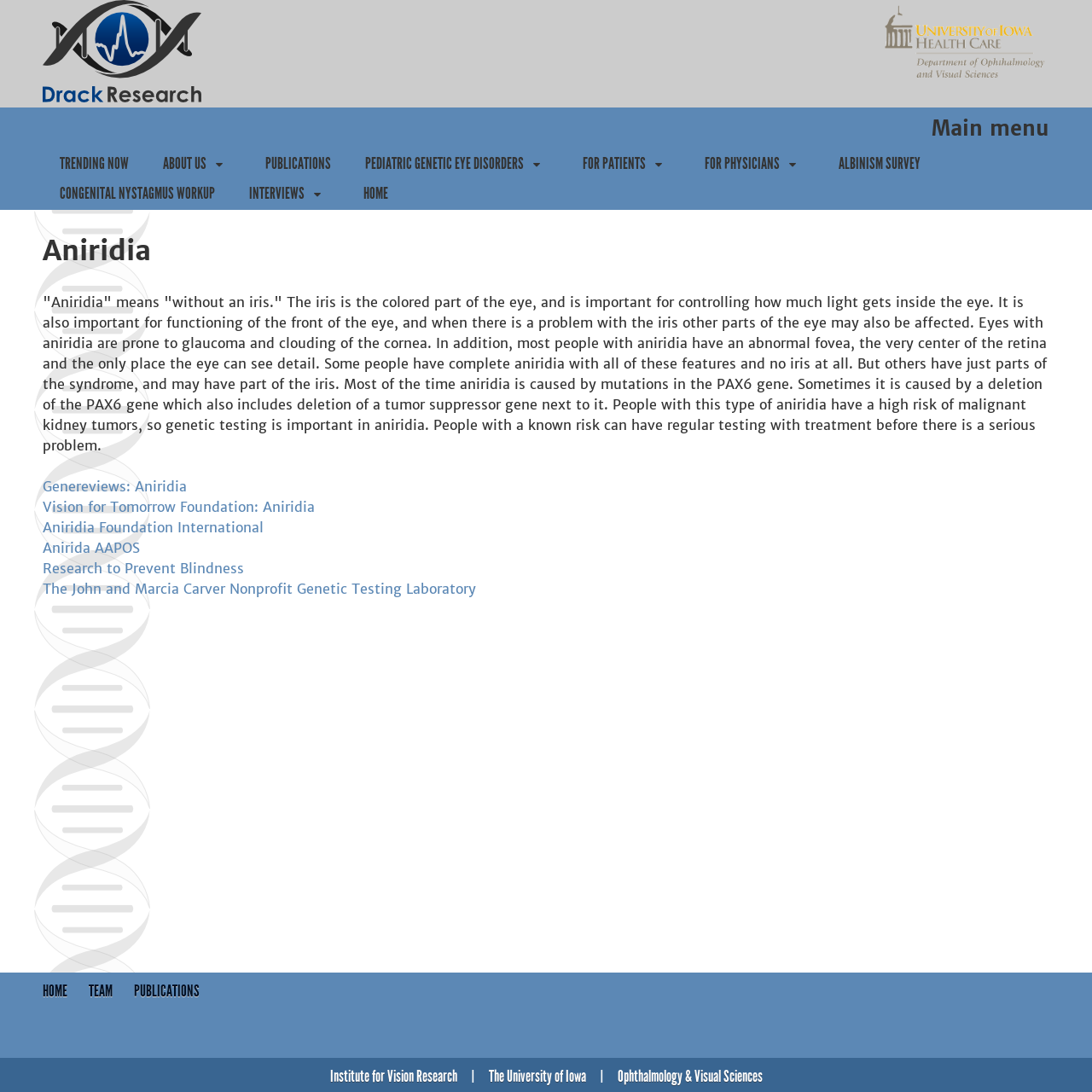From the webpage screenshot, predict the bounding box of the UI element that matches this description: "Home".

None